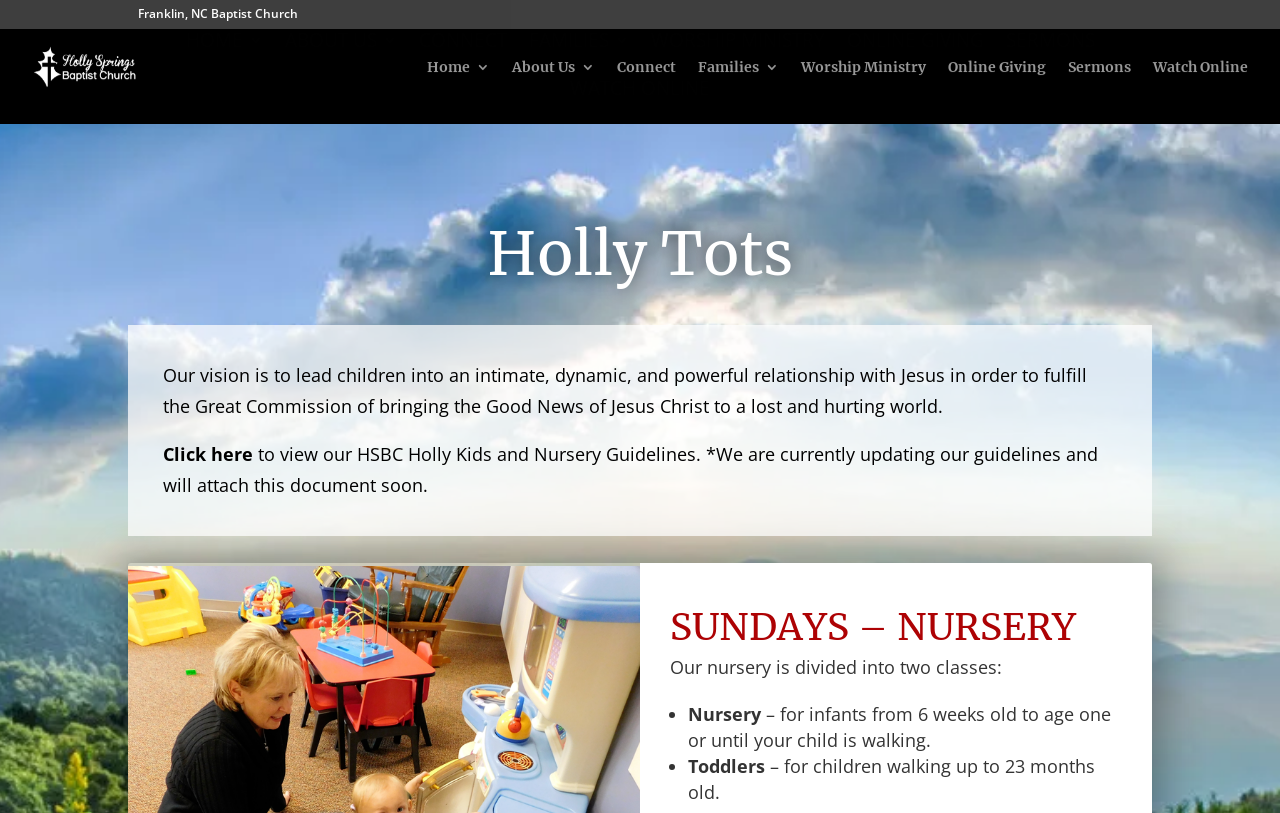What is the purpose of the church's vision?
Please answer the question with a single word or phrase, referencing the image.

To fulfill the Great Commission